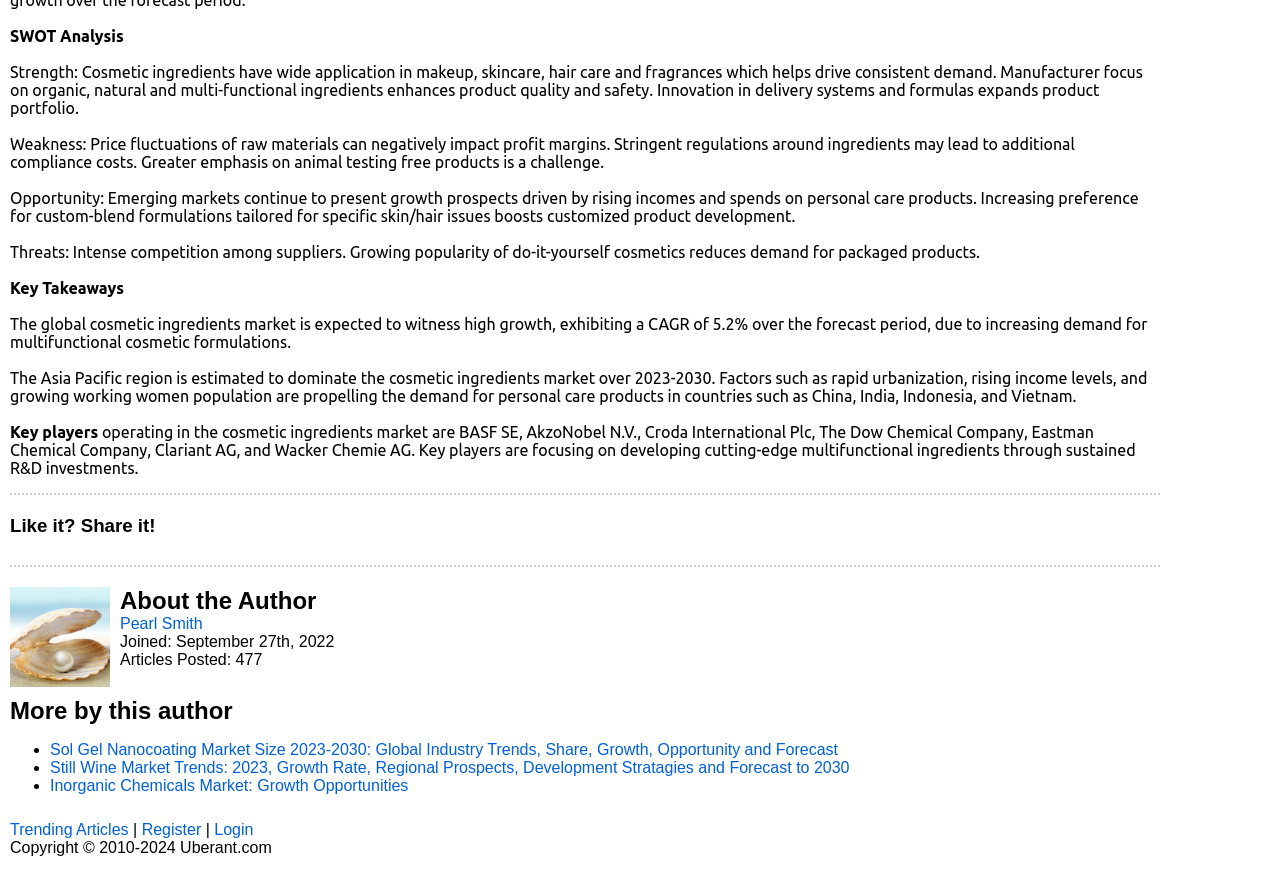Give the bounding box coordinates for the element described as: "Inorganic Chemicals Market: Growth Opportunities".

[0.039, 0.894, 0.319, 0.914]